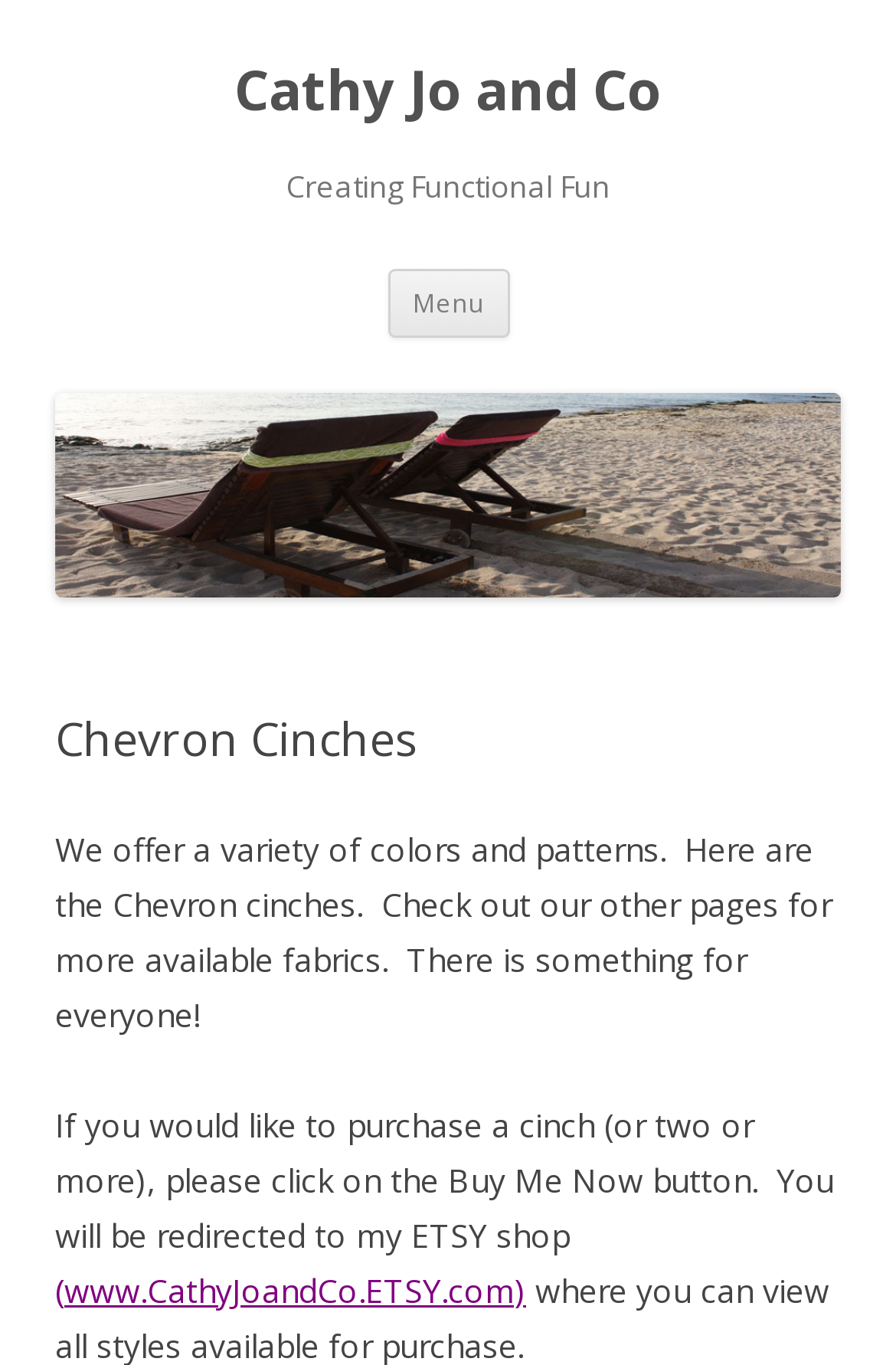Please find and generate the text of the main header of the webpage.

Cathy Jo and Co